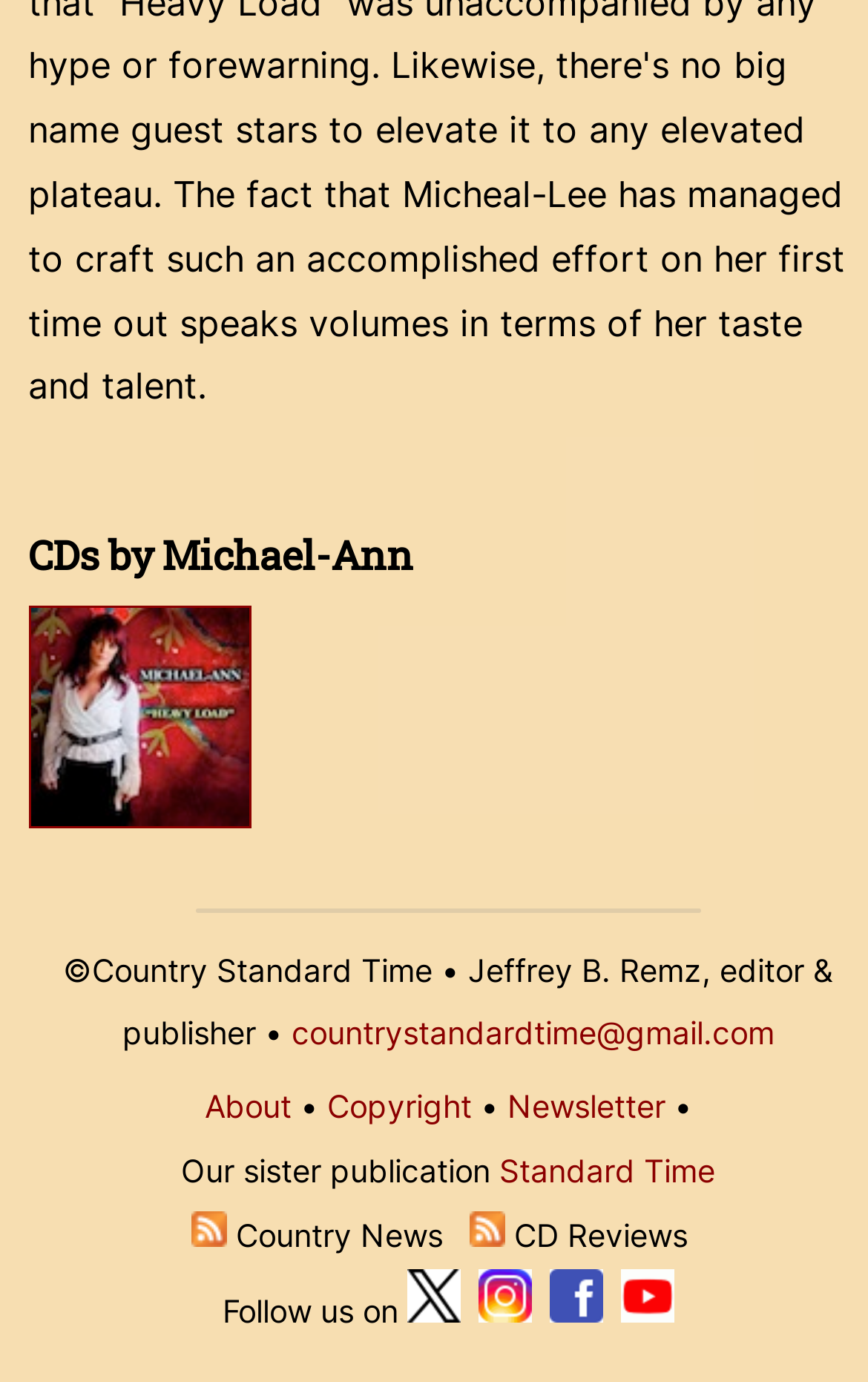Determine the bounding box coordinates of the element that should be clicked to execute the following command: "Check the 'Copyright' information".

[0.377, 0.787, 0.543, 0.814]